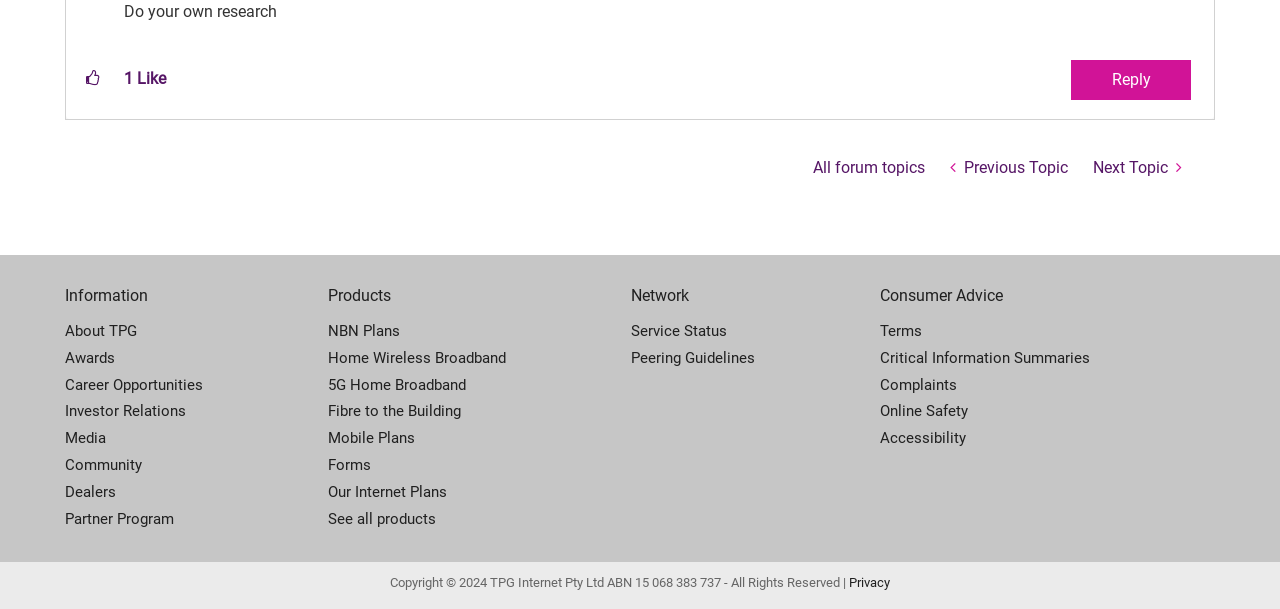What is the text above the 'Reply' button?
Using the image, respond with a single word or phrase.

Do your own research